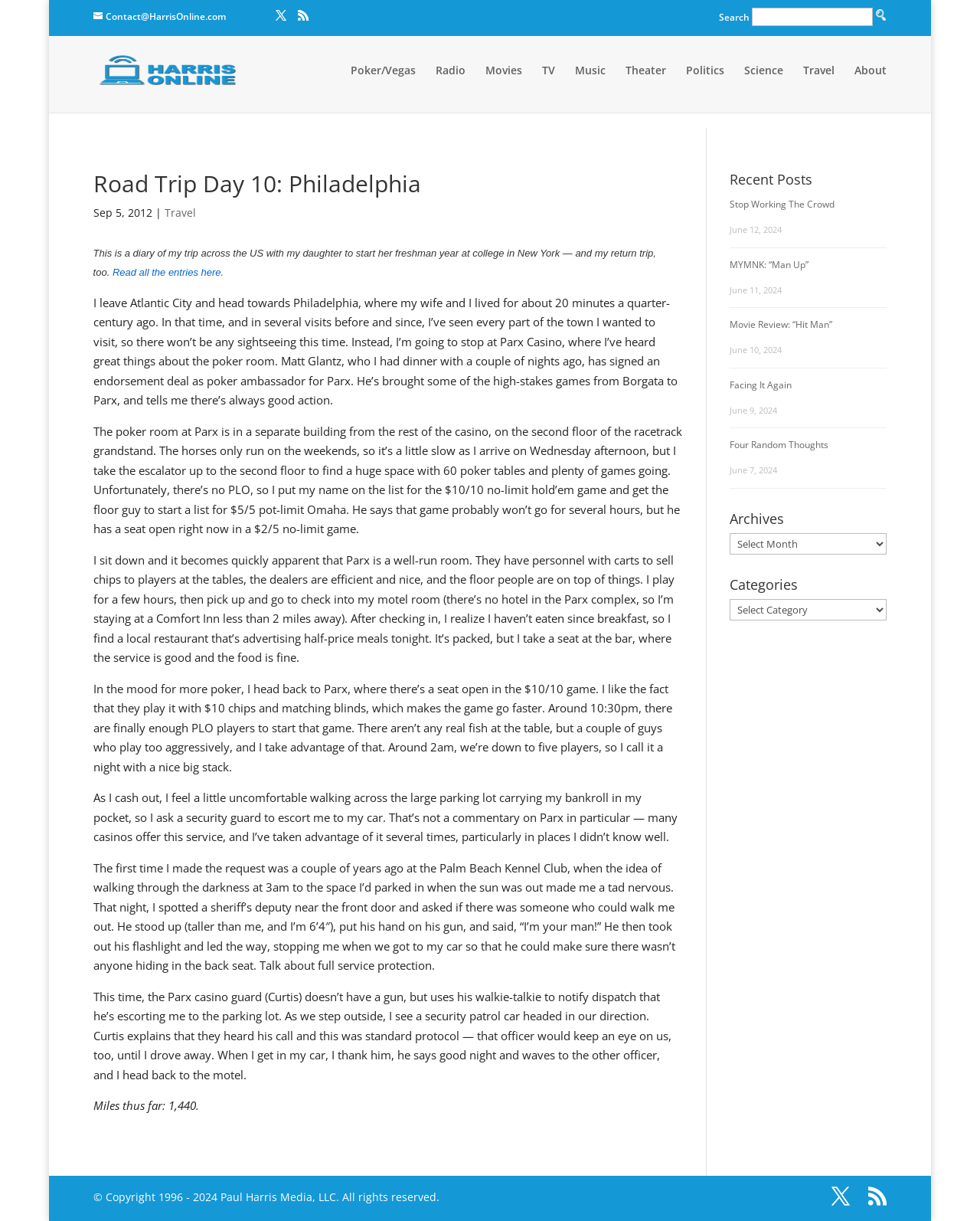What is the topic of the article?
Answer the question based on the image using a single word or a brief phrase.

Road Trip Day 10: Philadelphia